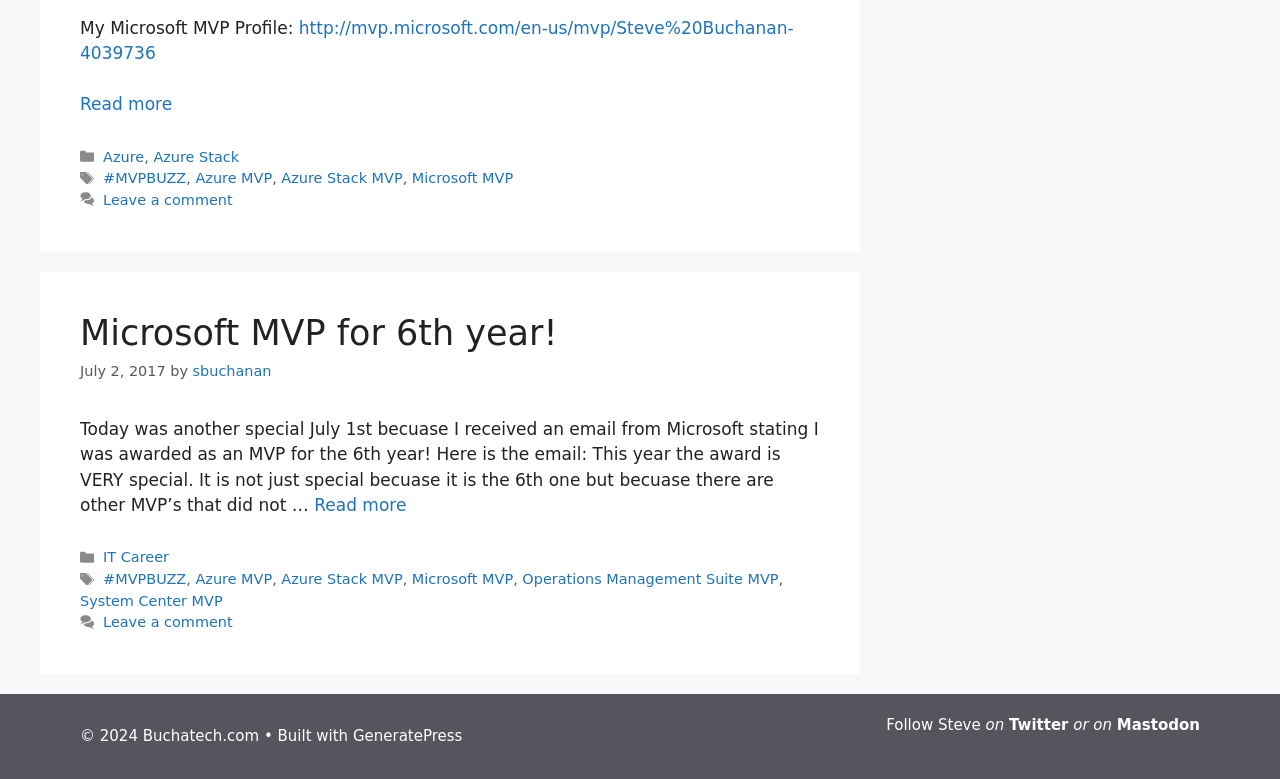Please answer the following question using a single word or phrase: 
What is the award mentioned in the article?

Microsoft MVP